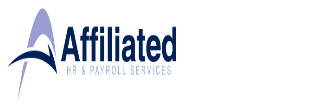Respond with a single word or phrase to the following question:
What does the logo's design convey?

Trust and reliability